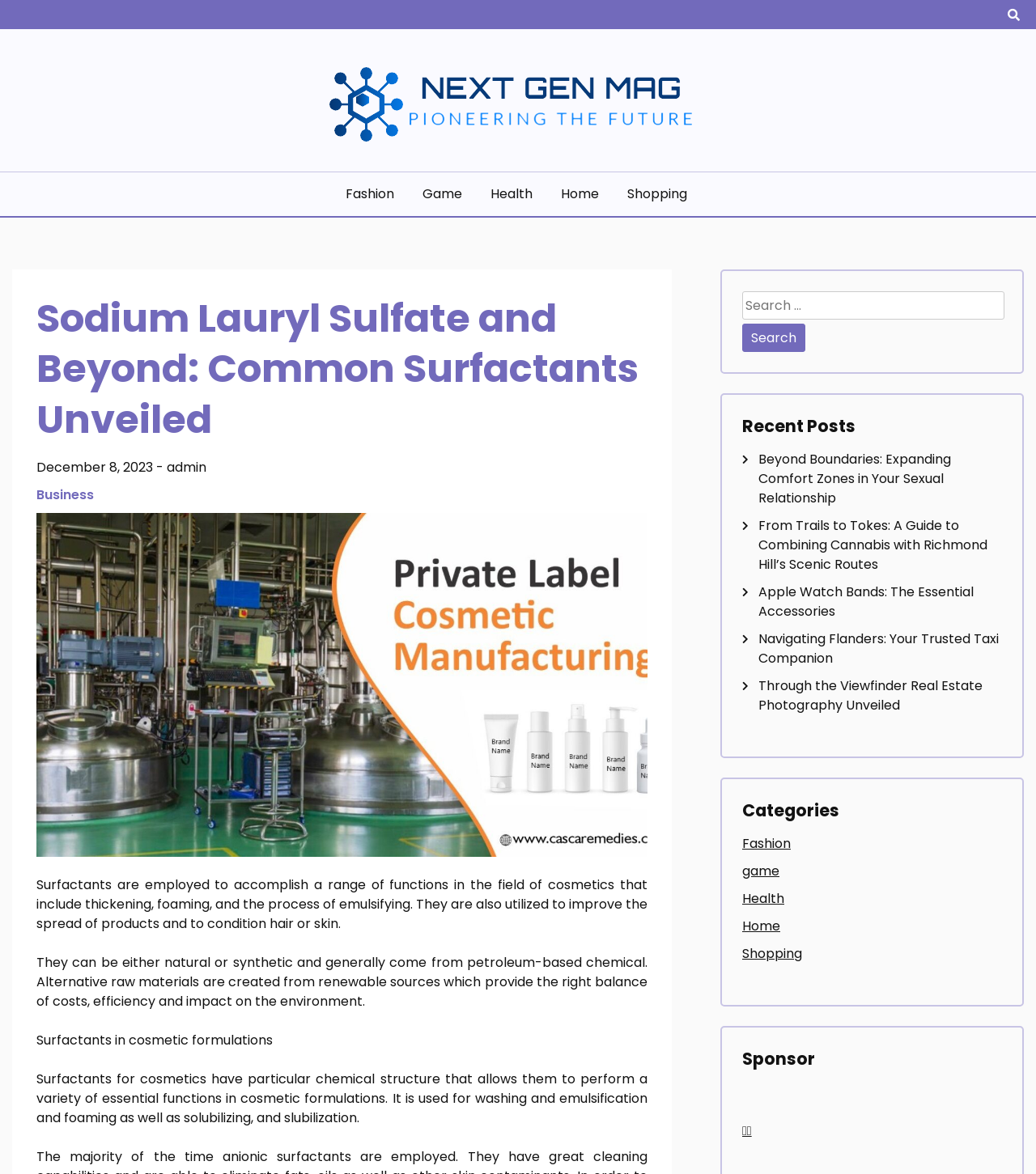Could you locate the bounding box coordinates for the section that should be clicked to accomplish this task: "Click the search button".

[0.716, 0.276, 0.777, 0.3]